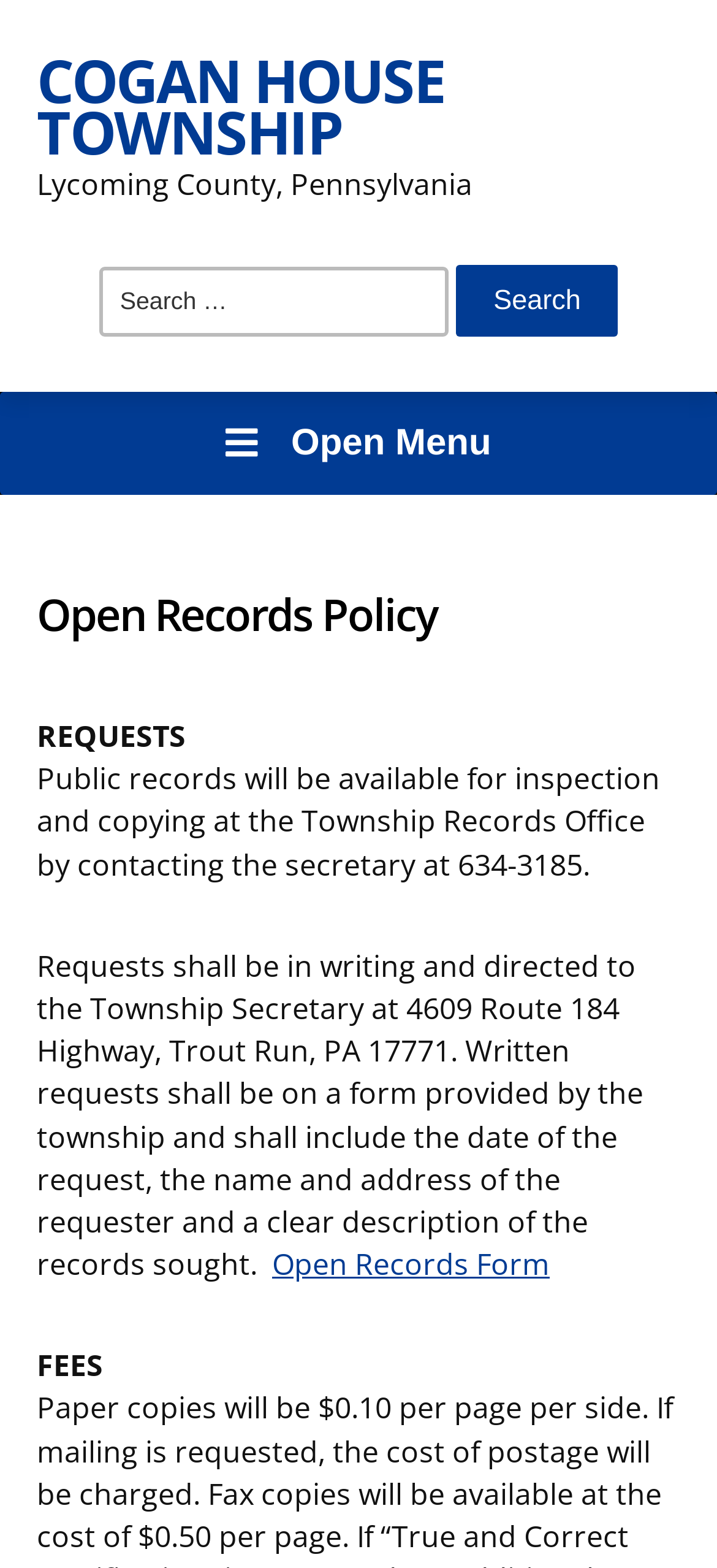Using the information in the image, give a detailed answer to the following question: What is the role of the Township Secretary?

According to the webpage, the Township Secretary is responsible for handling record requests, as individuals are instructed to contact the secretary to inspect and copy public records.